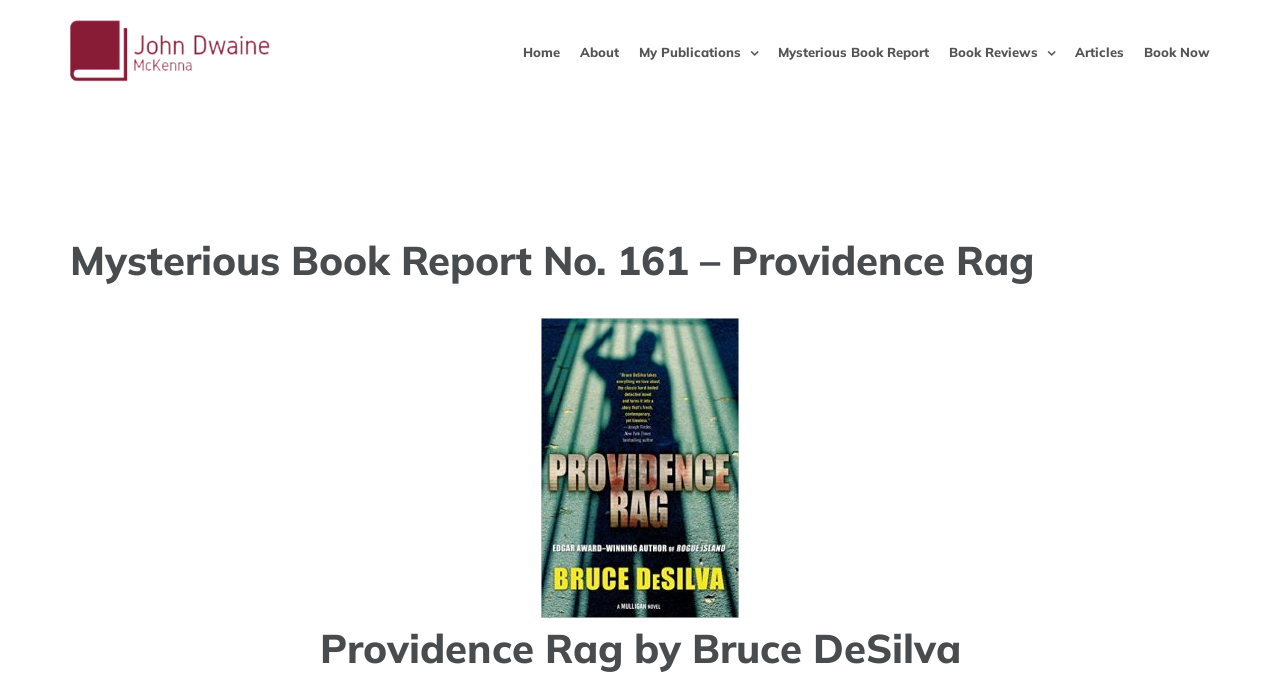Kindly provide the bounding box coordinates of the section you need to click on to fulfill the given instruction: "Click the logo of John Dwaine McKenna".

[0.055, 0.029, 0.211, 0.119]